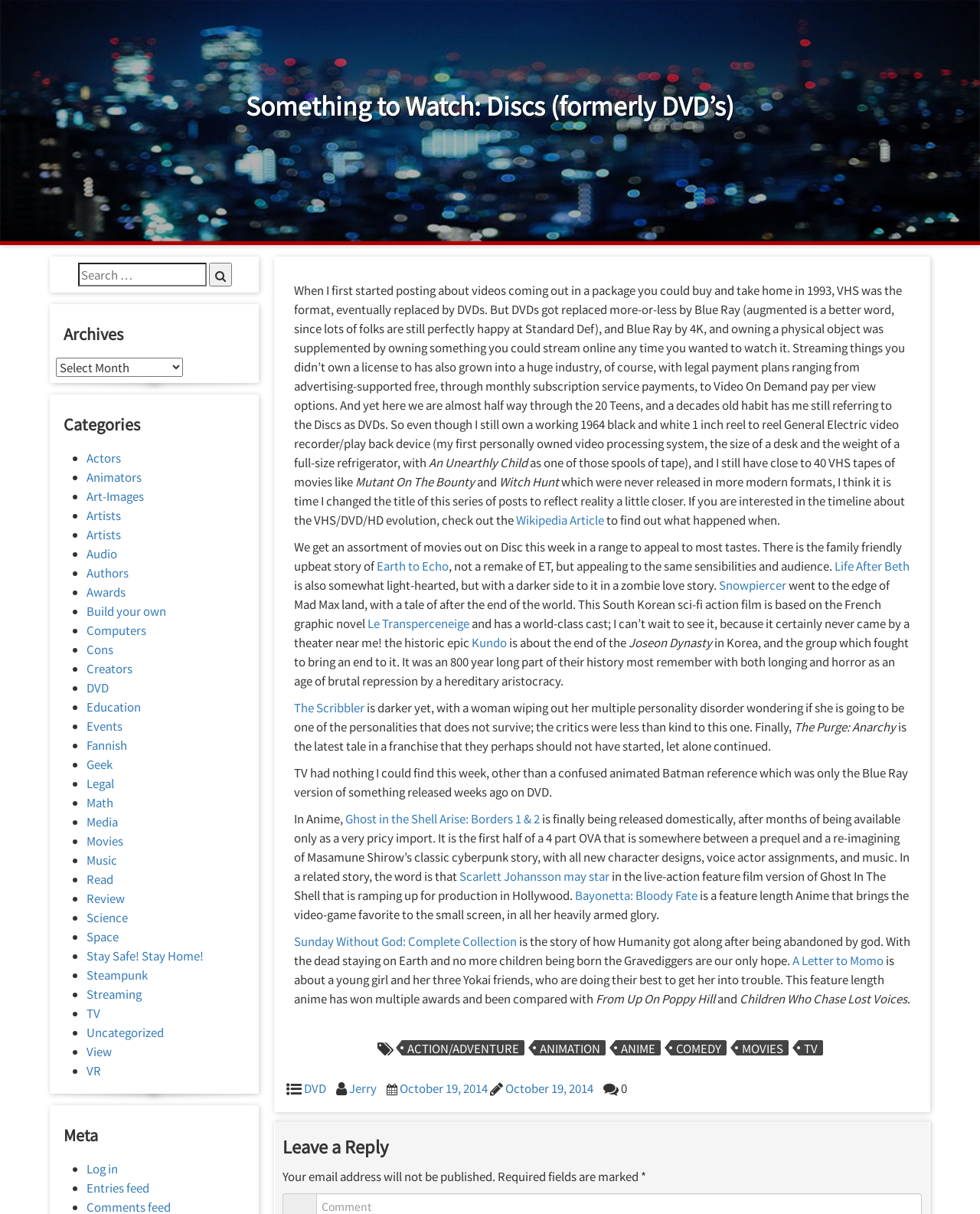Determine the bounding box coordinates of the region to click in order to accomplish the following instruction: "Click on Archives". Provide the coordinates as four float numbers between 0 and 1, specifically [left, top, right, bottom].

[0.057, 0.265, 0.257, 0.285]